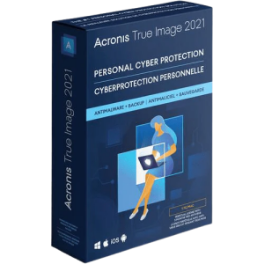Provide a comprehensive description of the image.

The image showcases the packaging for "Acronis True Image 2021," a comprehensive personal cyber protection software solution. The box prominently features the title "Acronis True Image 2021" along with the phrases "Personal Cyber Protection" and "Cyberprotection Personnelle," emphasizing its dual language accessibility. The design incorporates a graphic of a user interacting with data on a laptop, symbolizing the software’s functionality in data protection, backup, and security.

This version of Acronis True Image is particularly noted for its ability to safeguard valuable personal data in an increasingly digital world, promising reliable backup and recovery solutions suitable for both individual and professional use. Its user-friendly interface ensures that it is accessible to people with varying levels of technical expertise. This packaging reflects a modern and informative approach, aimed at helping users understand the essential features and benefits of the software at a glance.